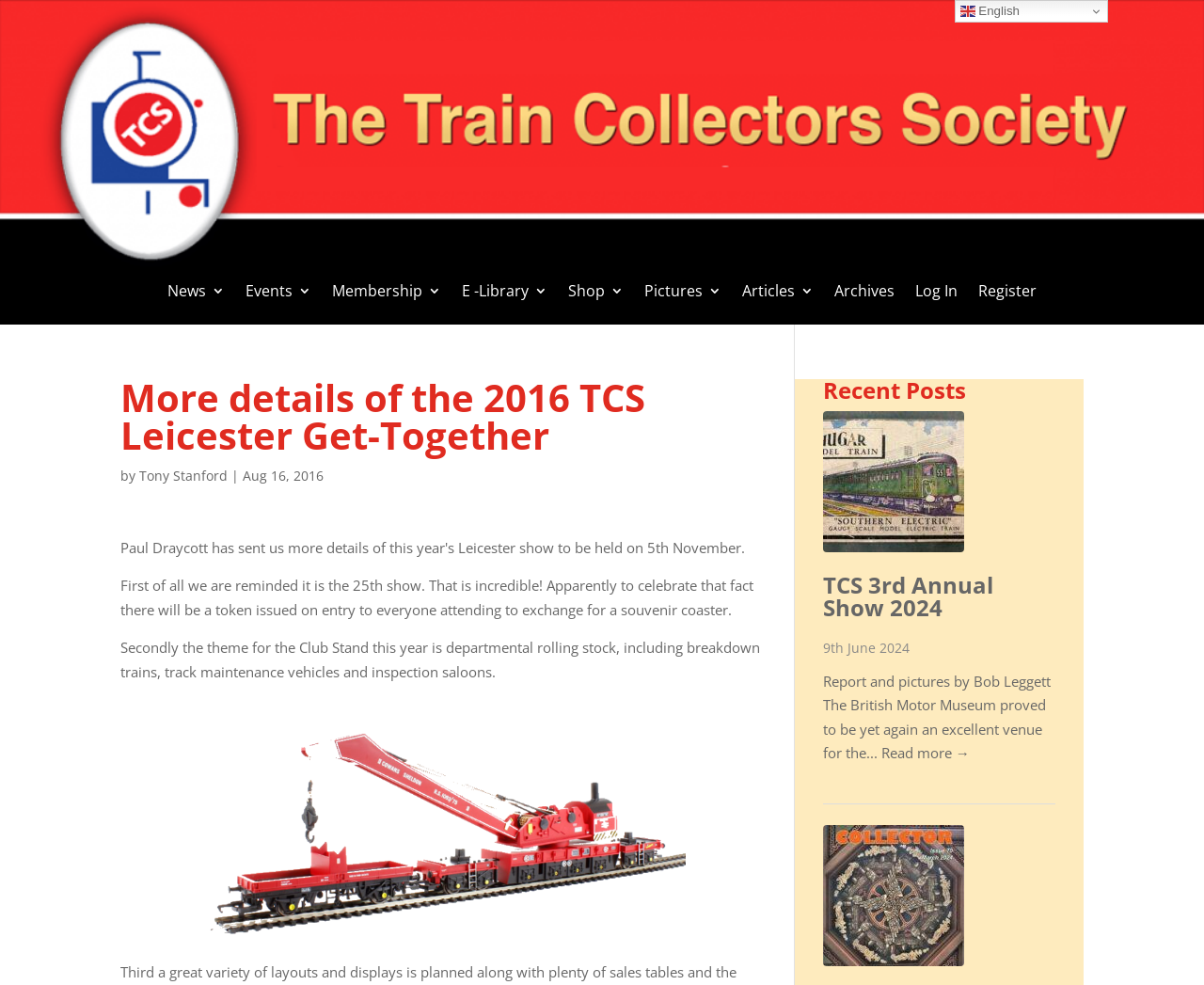Determine the bounding box coordinates of the clickable element to achieve the following action: 'Click on the 'News' link'. Provide the coordinates as four float values between 0 and 1, formatted as [left, top, right, bottom].

[0.139, 0.288, 0.187, 0.33]